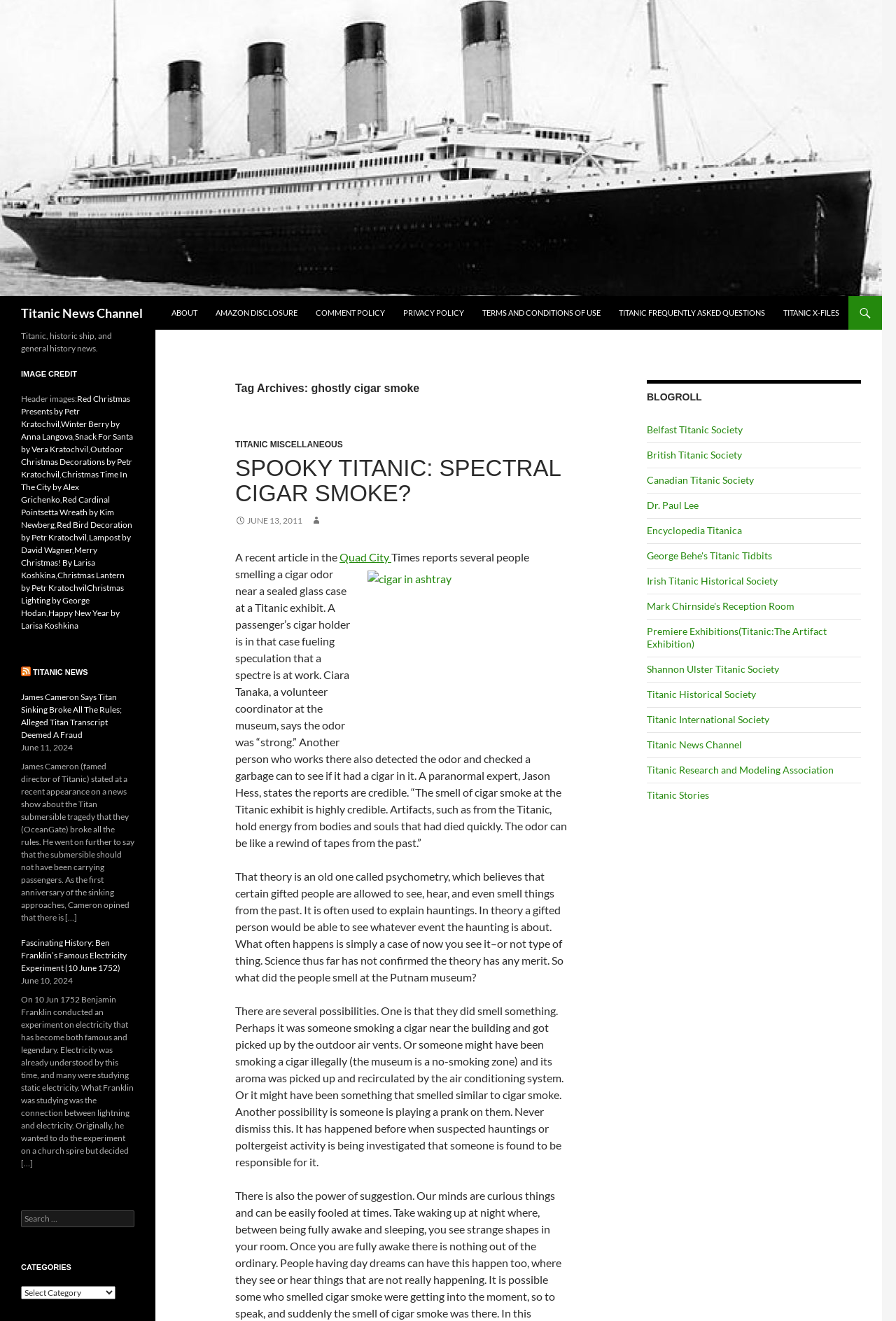Respond to the following question with a brief word or phrase:
What is the topic of the article?

ghostly cigar smoke